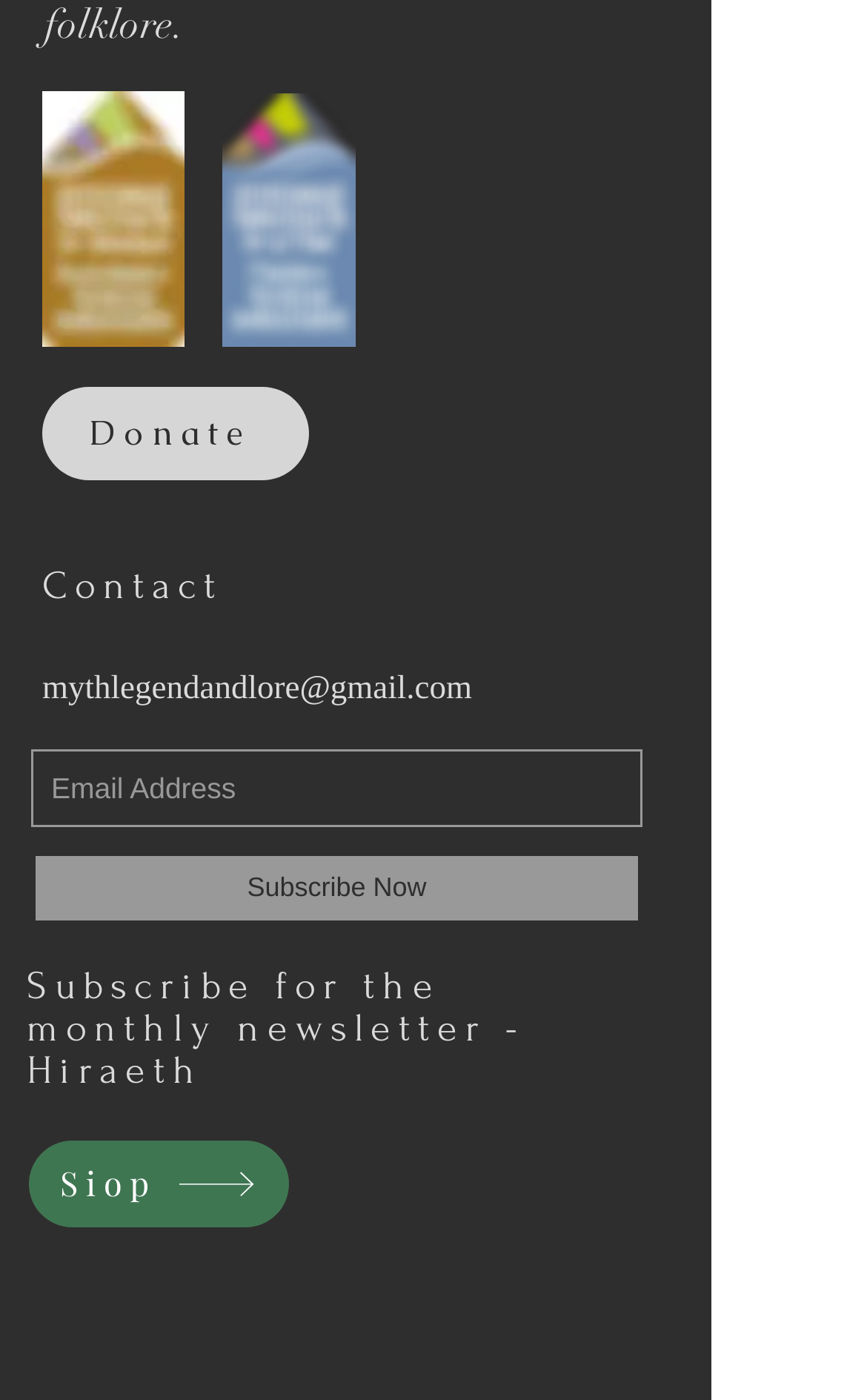Answer the question with a brief word or phrase:
What is the email address provided for contact?

mythlegendandlore@gmail.com